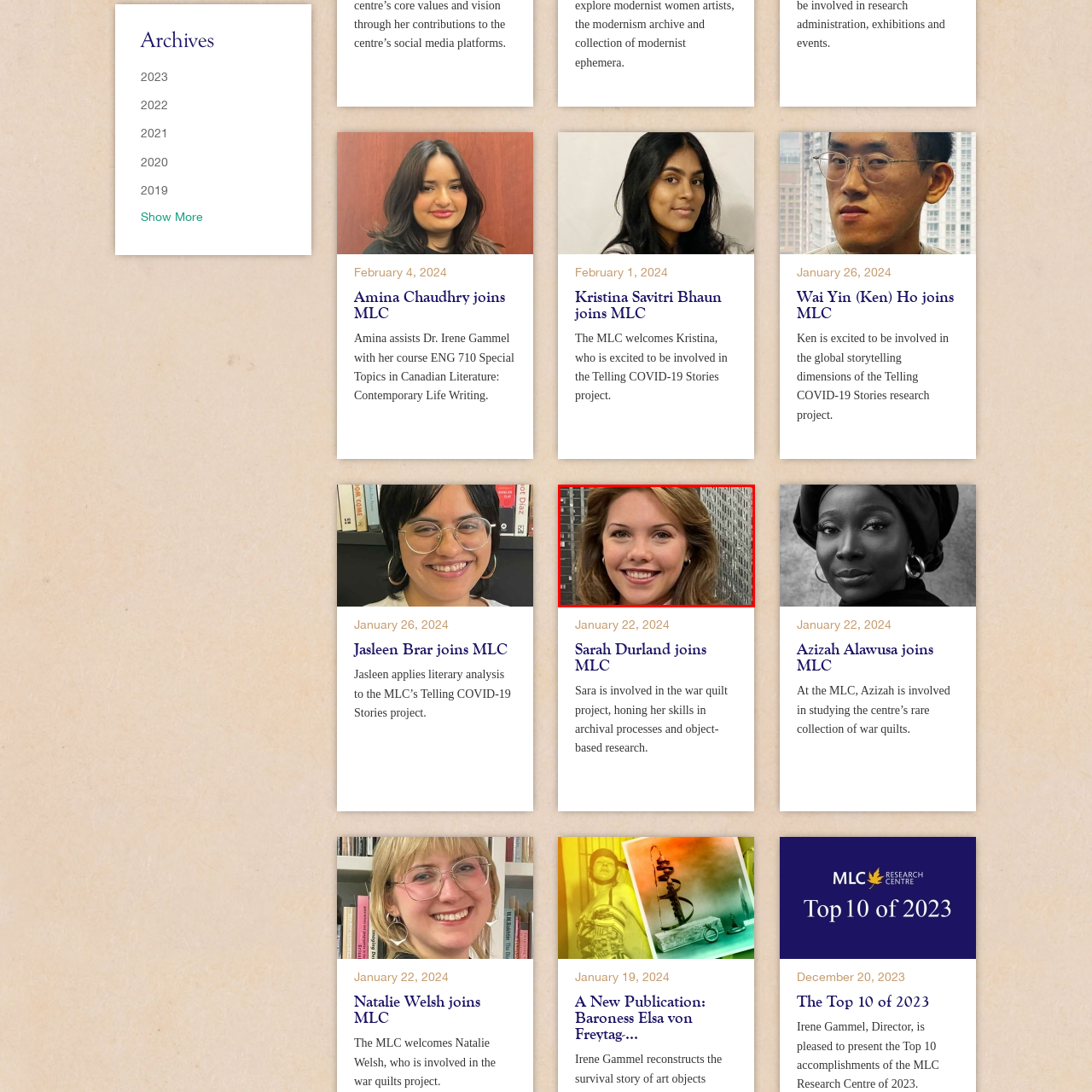Describe in detail what is happening in the image highlighted by the red border.

The image captures a professional headshot of Sarah Durland, smiling warmly and exuding confidence. Her long, wavy hair frames her face, complementing her professional attire. The backdrop suggests an urban setting, possibly an office or conference area, reinforcing a corporate atmosphere. This image is featured alongside an announcement about her joining the MLC, where she is involved in the war quilt project, honing her skills in archival processes and object-based research. The date of the announcement is January 22, 2024, marking an important milestone in her career.